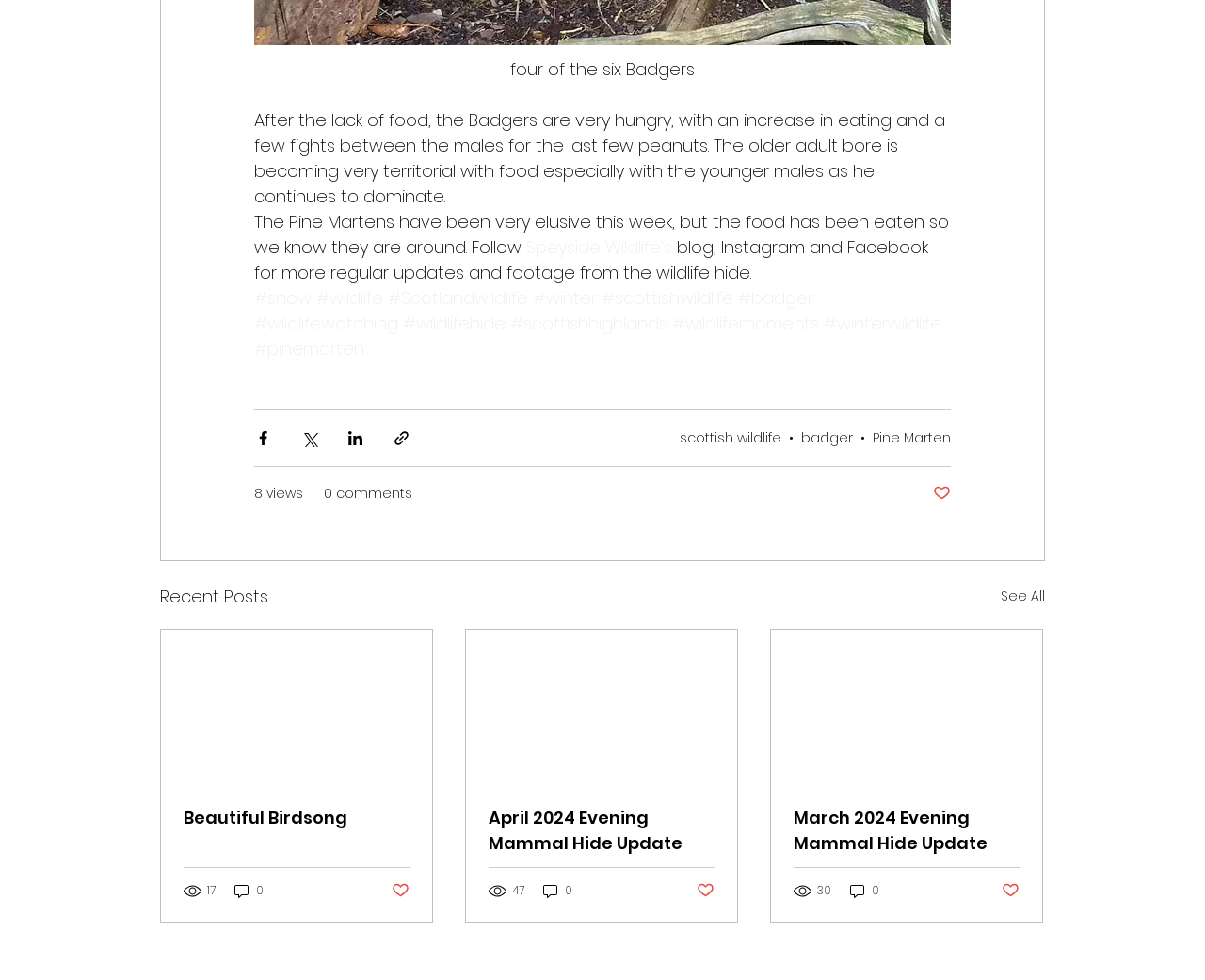What is the purpose of the 'Share via link' button?
Observe the image and answer the question with a one-word or short phrase response.

Share content via link